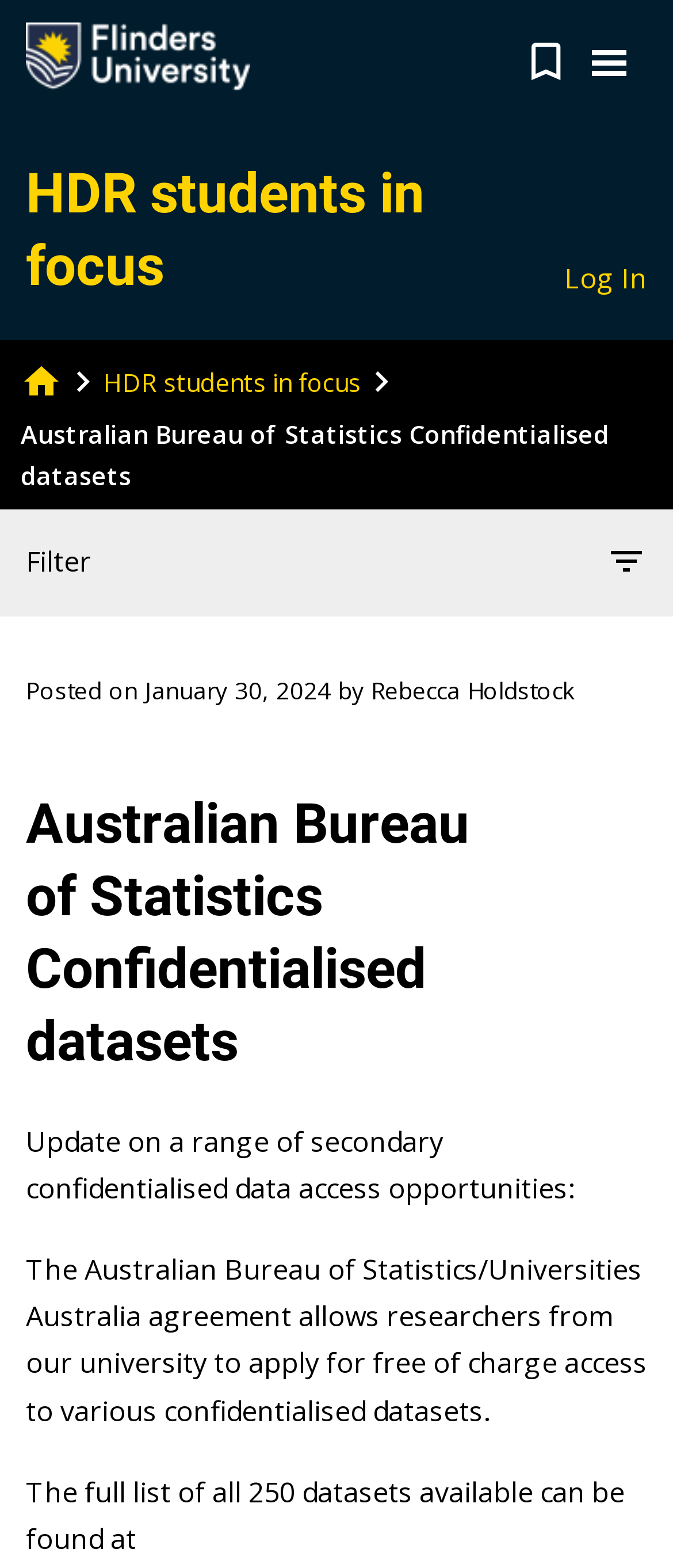Determine the bounding box of the UI element mentioned here: "+256788054638". The coordinates must be in the format [left, top, right, bottom] with values ranging from 0 to 1.

None